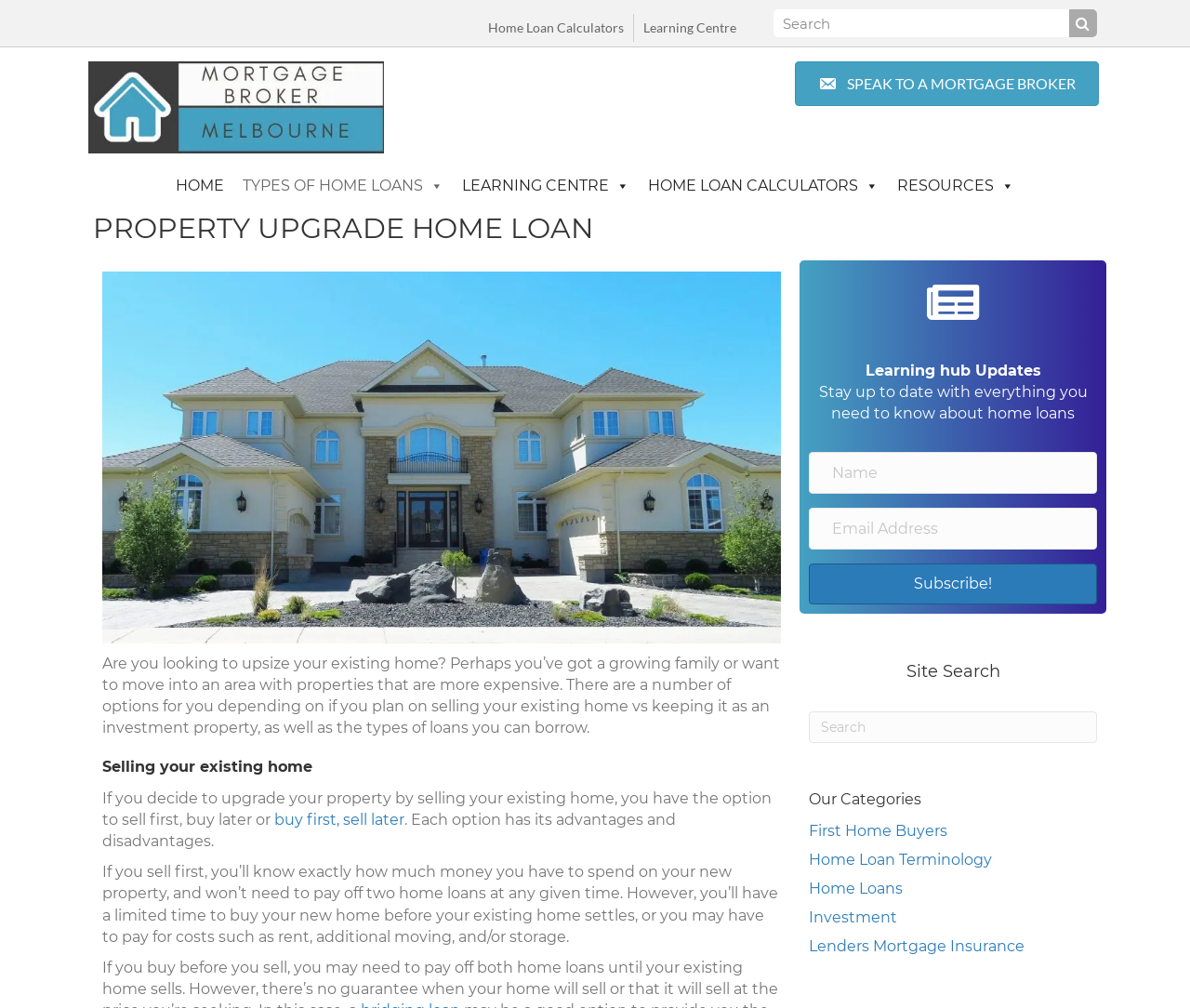Can you find and provide the main heading text of this webpage?

PROPERTY UPGRADE HOME LOAN